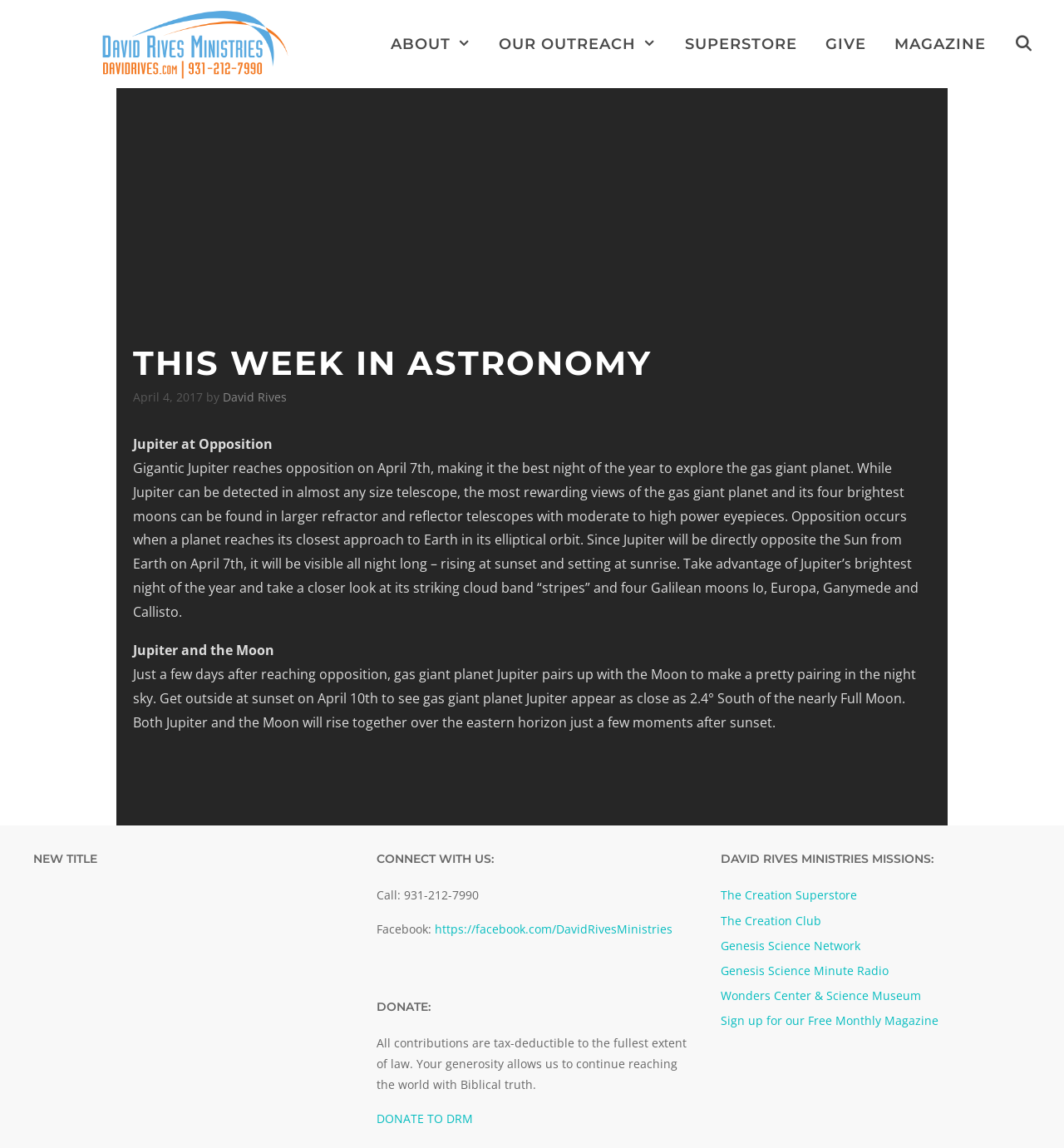Please identify the bounding box coordinates of the clickable region that I should interact with to perform the following instruction: "Visit the 'David Rives Ministries' Facebook page". The coordinates should be expressed as four float numbers between 0 and 1, i.e., [left, top, right, bottom].

[0.409, 0.802, 0.632, 0.816]